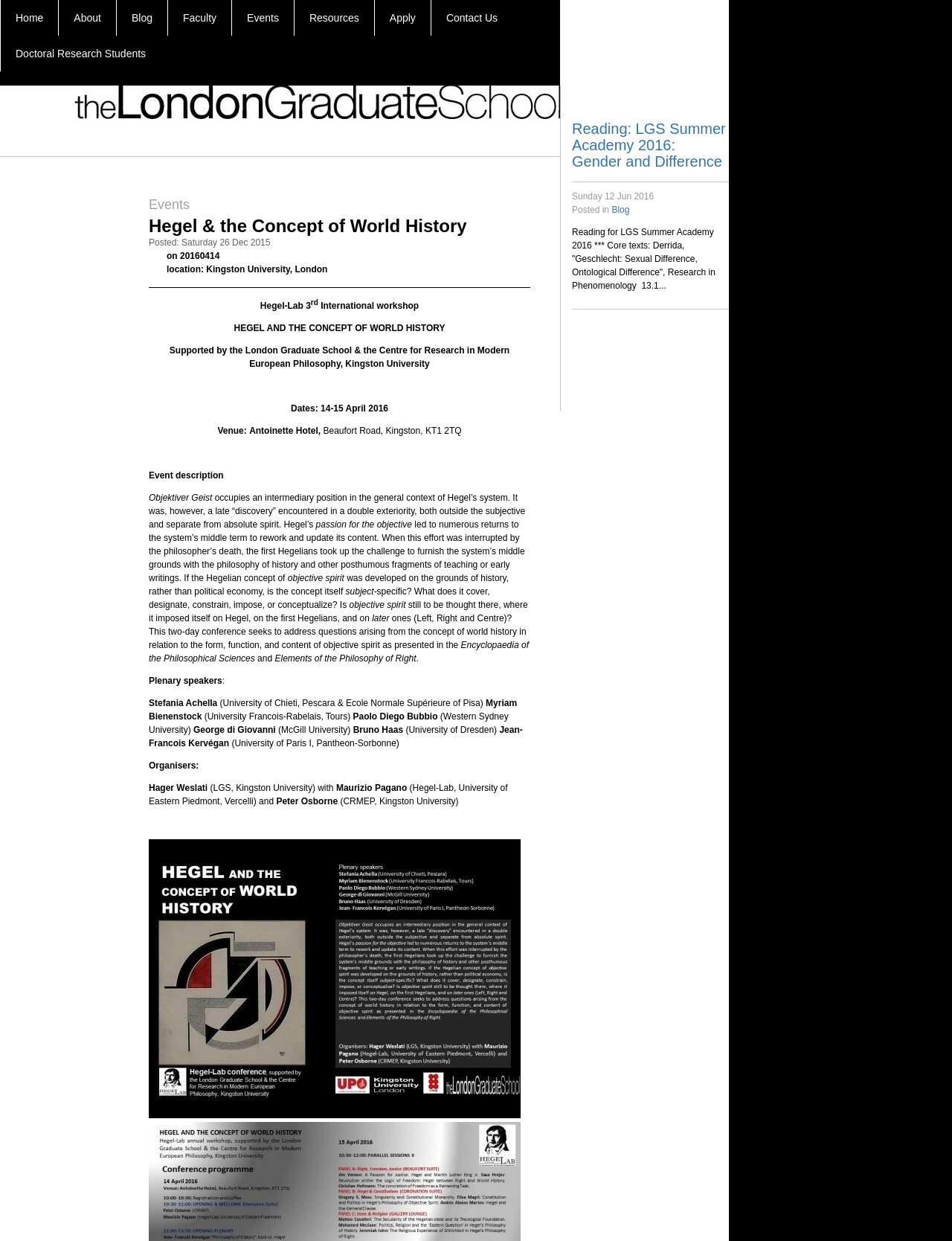Generate a thorough caption detailing the webpage content.

The webpage is about the London Graduate School, specifically featuring an event titled "Hegel & the Concept of World History". At the top, there is a navigation menu with links to "Home", "About", "Blog", "Faculty", "Events", "Resources", "Apply", and "Contact Us". Below the navigation menu, there is a logo of the London Graduate School.

The main content of the page is divided into two sections. The first section is about the event "Hegel & the Concept of World History", which is an international workshop taking place on April 14-15, 2016, at the Antoinette Hotel in Kingston, London. The event description explains the concept of objective spirit in Hegel's philosophy and its relation to world history. There are also details about the plenary speakers, including their names, affiliations, and a brief description of the event.

The second section is about a reading event for the LGS Summer Academy 2016, titled "Gender and Difference". This section includes a link to the event, the date of the event, and a brief description of the core texts to be discussed, including a work by Derrida.

Throughout the page, there are several headings, static texts, and links that provide more information about the events and the London Graduate School.